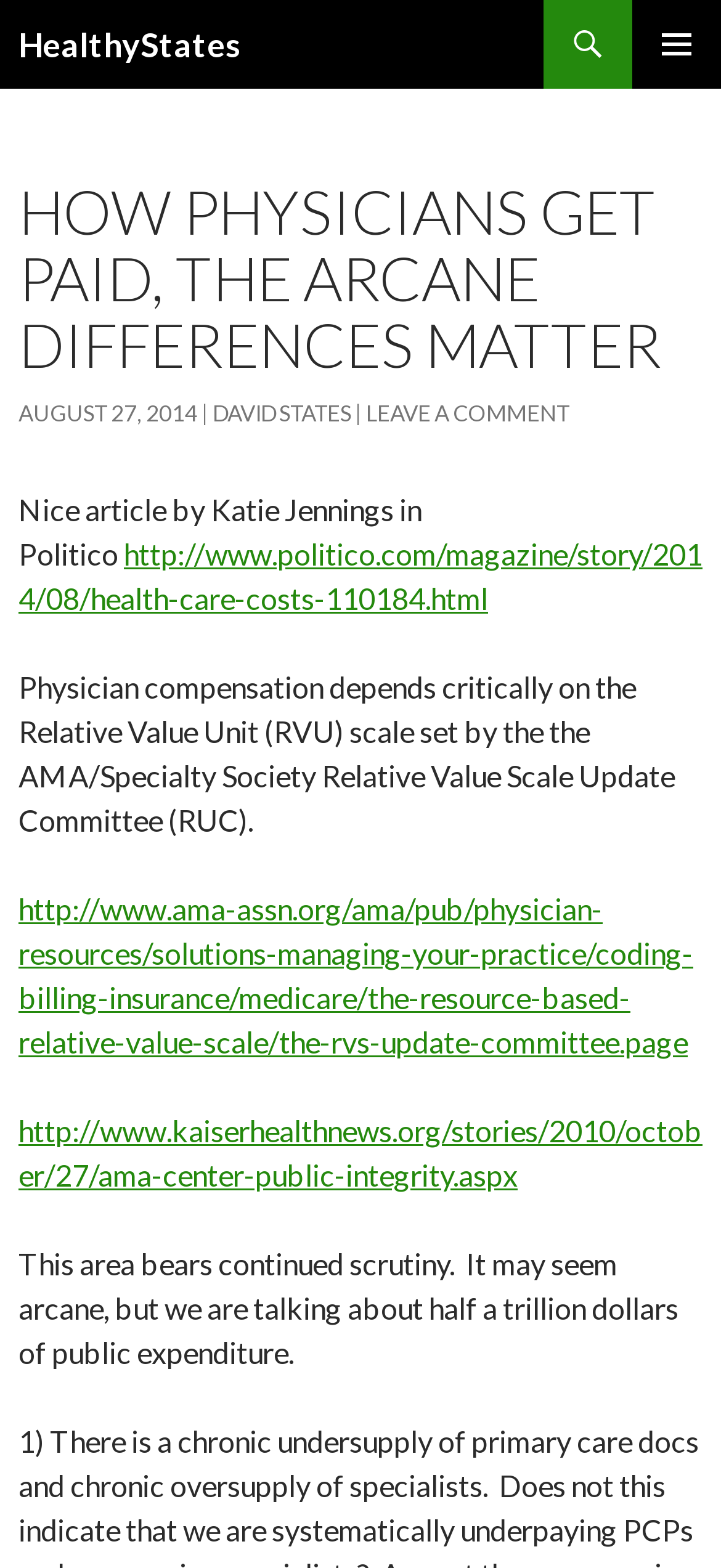Determine the bounding box coordinates of the UI element described below. Use the format (top-left x, top-left y, bottom-right x, bottom-right y) with floating point numbers between 0 and 1: Leave a comment

[0.508, 0.255, 0.79, 0.272]